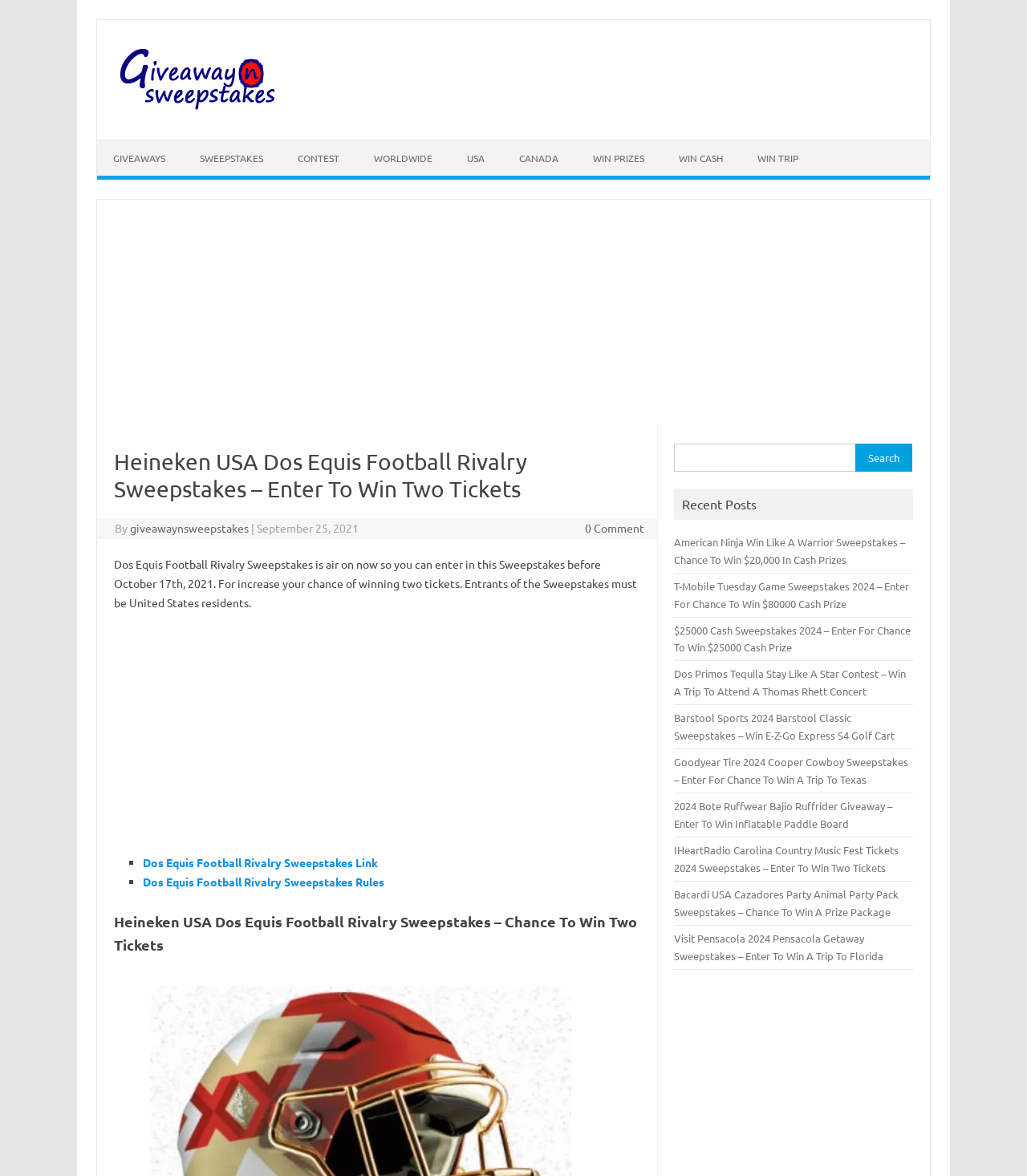Please specify the bounding box coordinates of the clickable section necessary to execute the following command: "Enter the Dos Equis Football Rivalry Sweepstakes".

[0.139, 0.727, 0.368, 0.739]